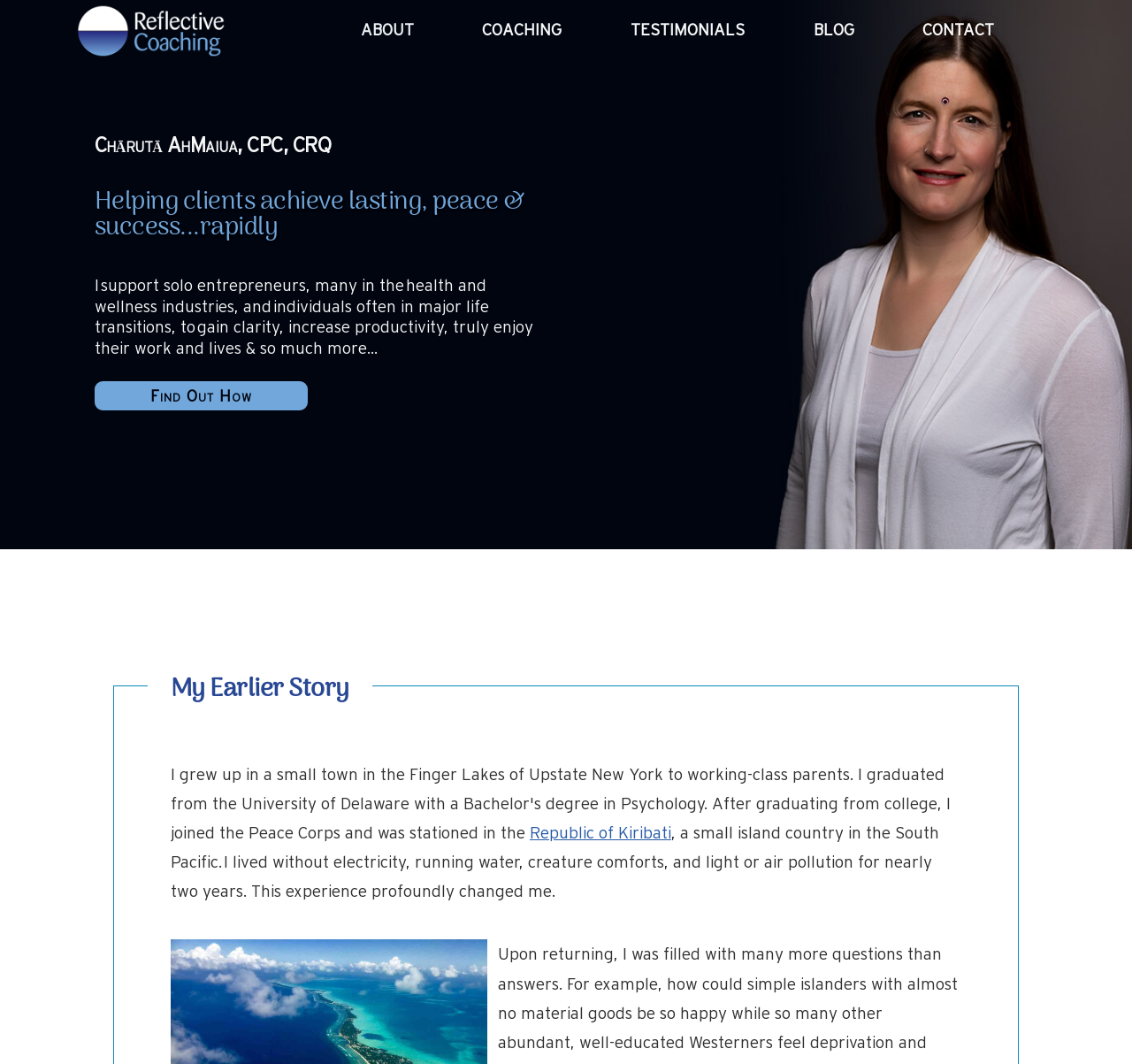What is the purpose of the 'Find Out How' link?
Look at the screenshot and give a one-word or phrase answer.

To gain clarity and increase productivity